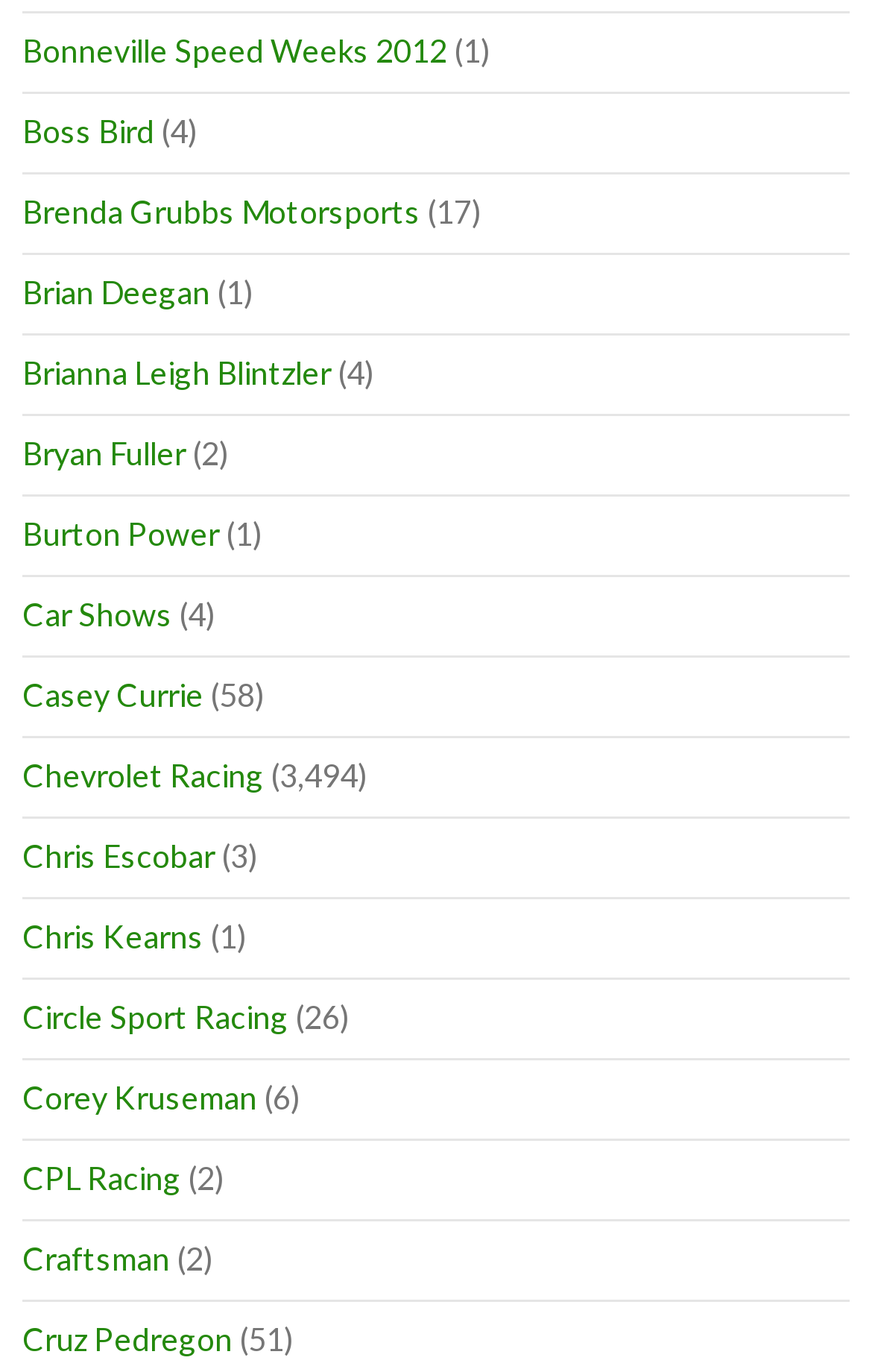Please provide a one-word or short phrase answer to the question:
What is the name of the first link on the webpage?

Bonneville Speed Weeks 2012